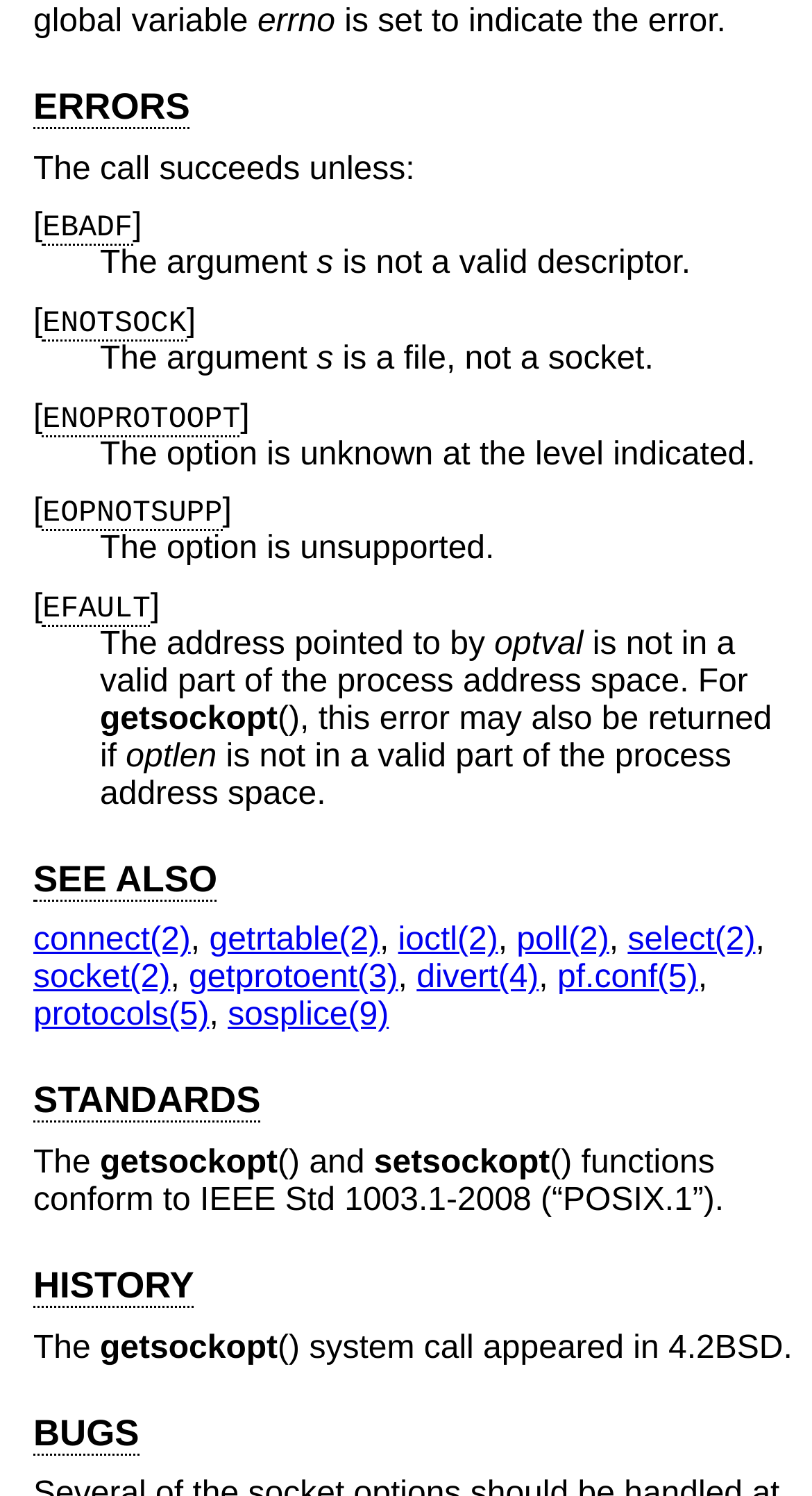Answer the following in one word or a short phrase: 
What is the purpose of the getsockopt function?

To get options